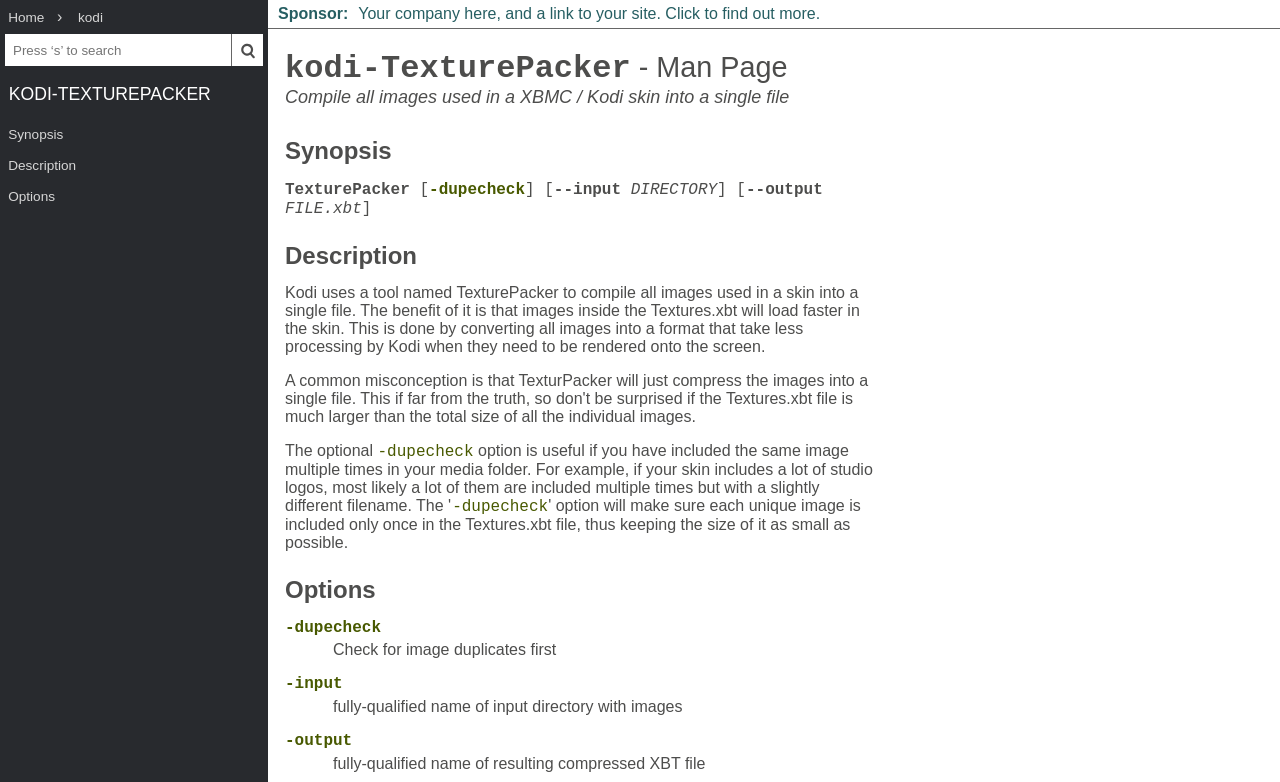Extract the bounding box coordinates of the UI element described by: "kodi-TexturePacker". The coordinates should include four float numbers ranging from 0 to 1, e.g., [left, top, right, bottom].

[0.0, 0.084, 0.209, 0.152]